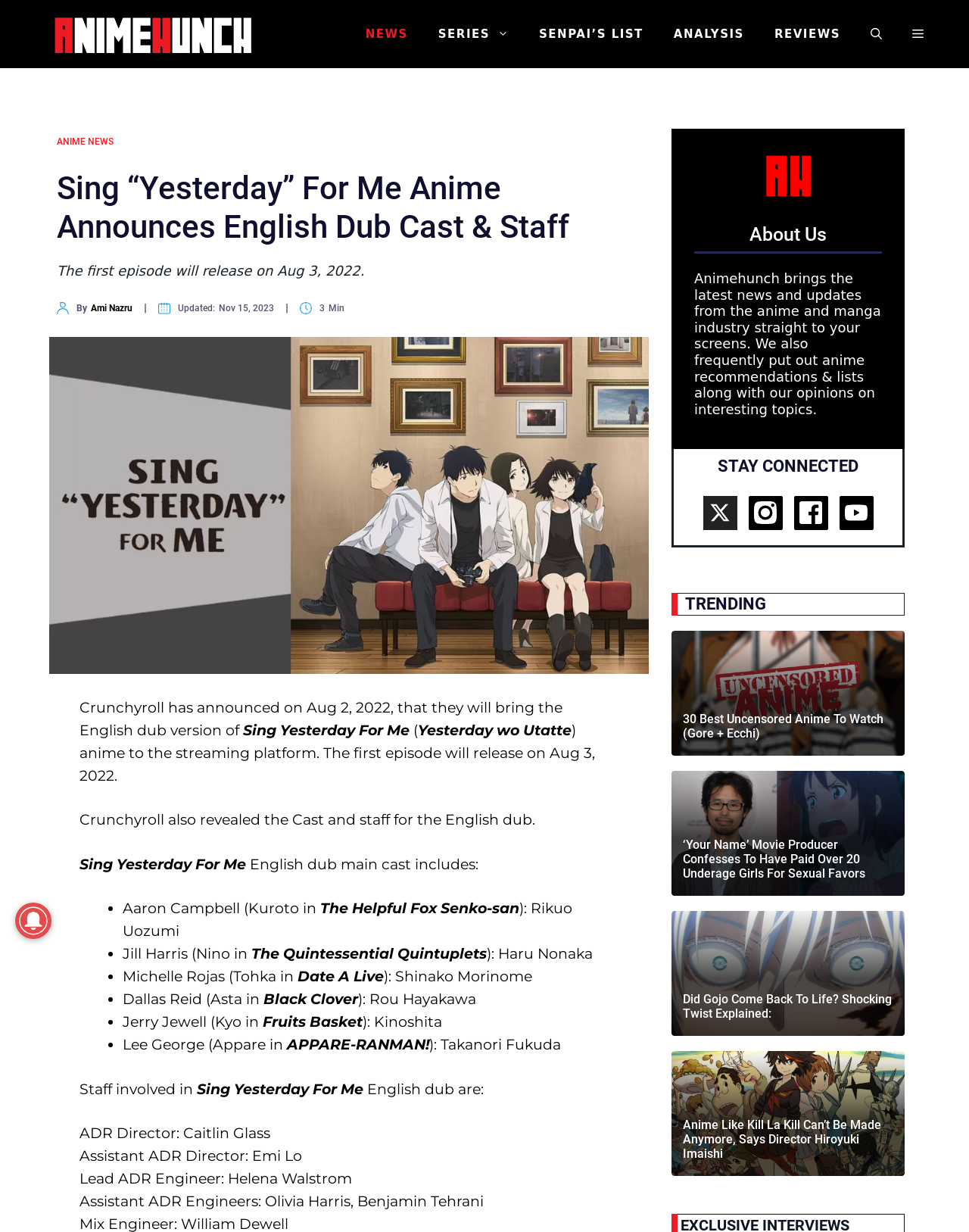What is the name of the anime mentioned in the webpage?
Using the details shown in the screenshot, provide a comprehensive answer to the question.

The name of the anime mentioned in the webpage can be found in the heading 'Sing “Yesterday” For Me Anime Announces English Dub Cast & Staff' and also in the text 'Crunchyroll has announced on Aug 2, 2022, that they will bring the English dub version of Sing Yesterday For Me anime to the streaming platform.'